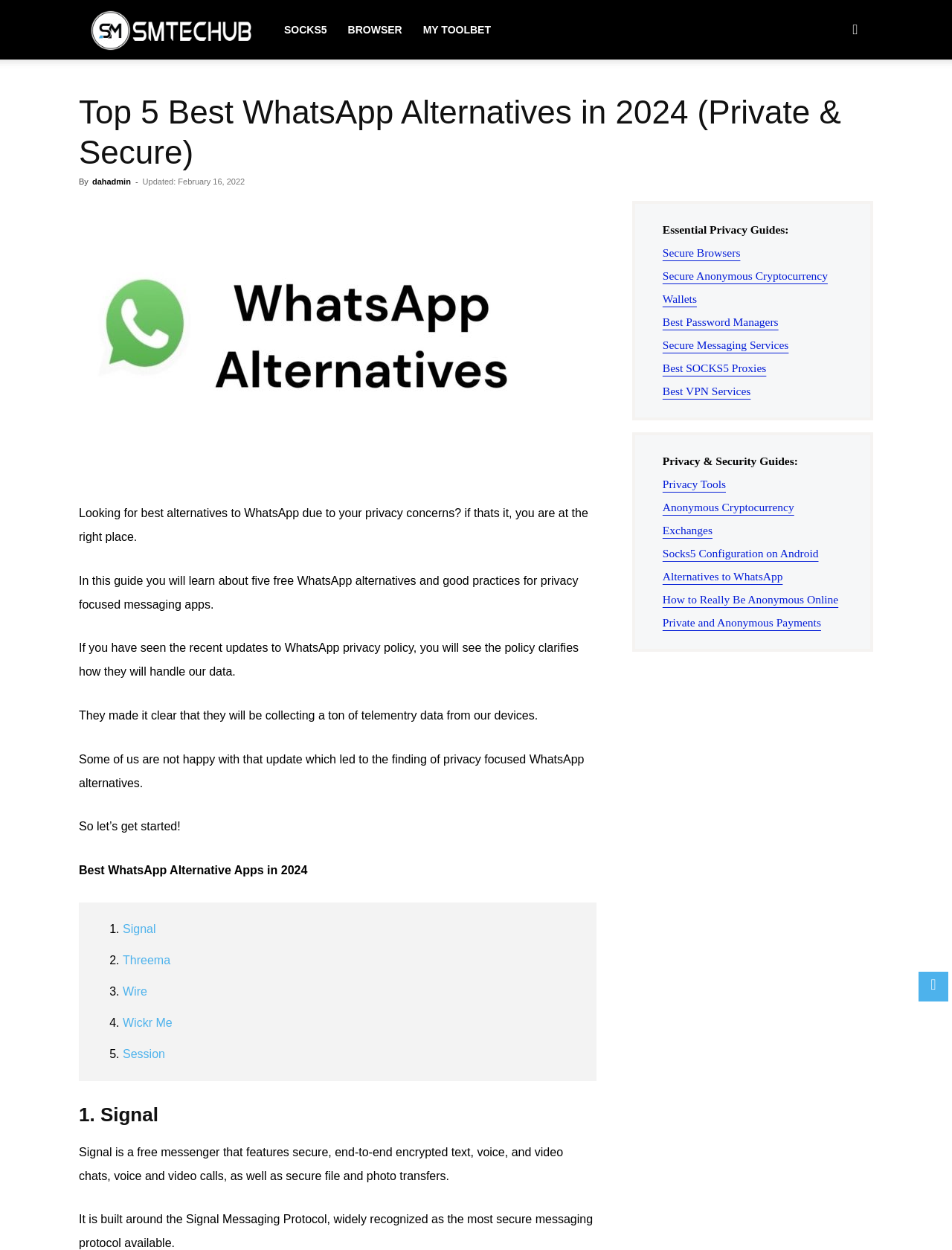Identify the bounding box coordinates necessary to click and complete the given instruction: "Search for something".

[0.88, 0.02, 0.917, 0.029]